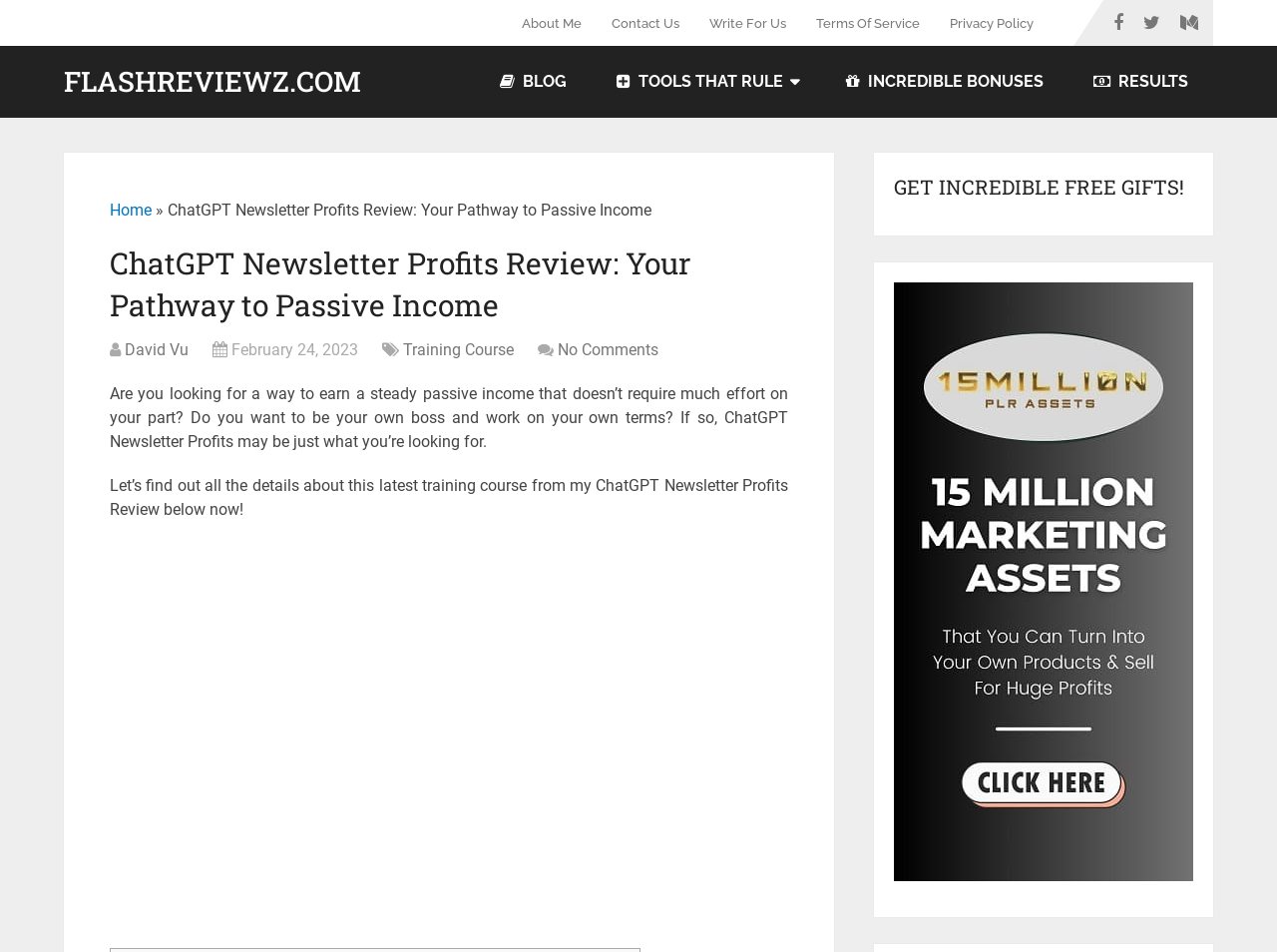Pinpoint the bounding box coordinates of the clickable element needed to complete the instruction: "Read the article title". The coordinates should be provided as four float numbers between 0 and 1: [left, top, right, bottom].

[0.086, 0.255, 0.617, 0.343]